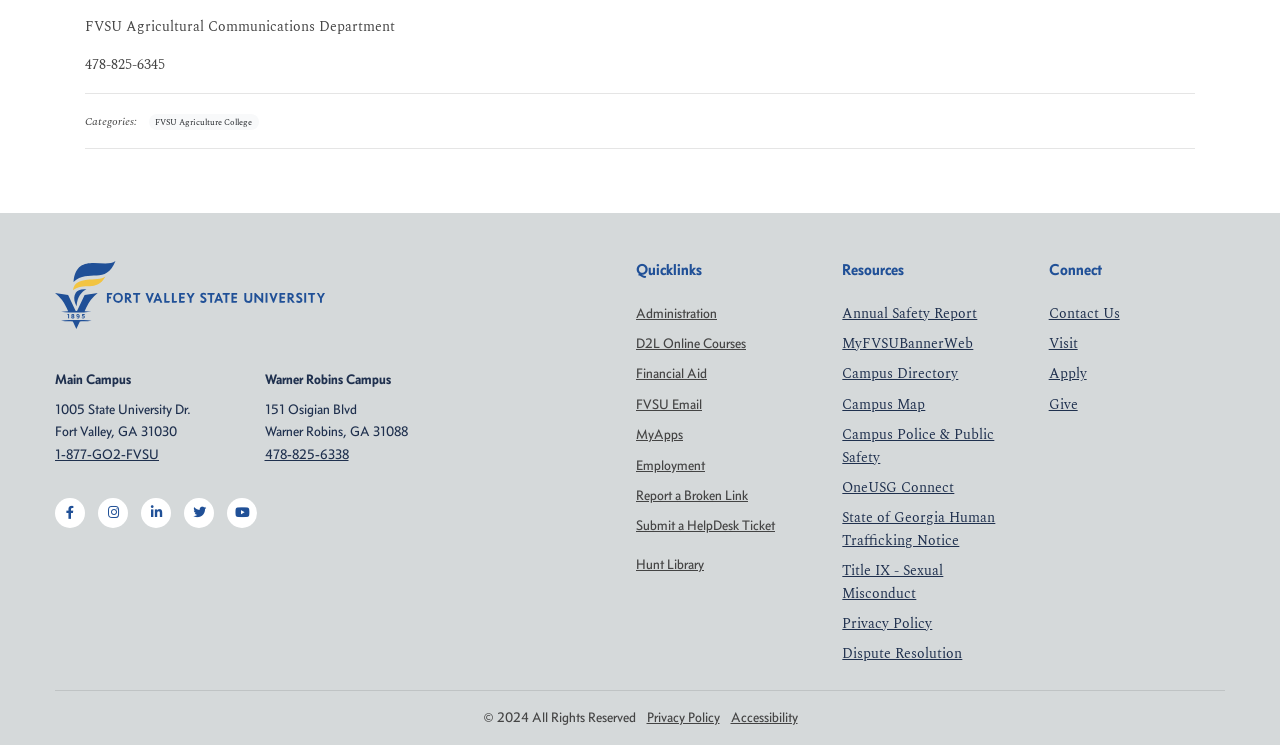Identify the bounding box coordinates of the section that should be clicked to achieve the task described: "Contact us".

[0.819, 0.406, 0.875, 0.434]